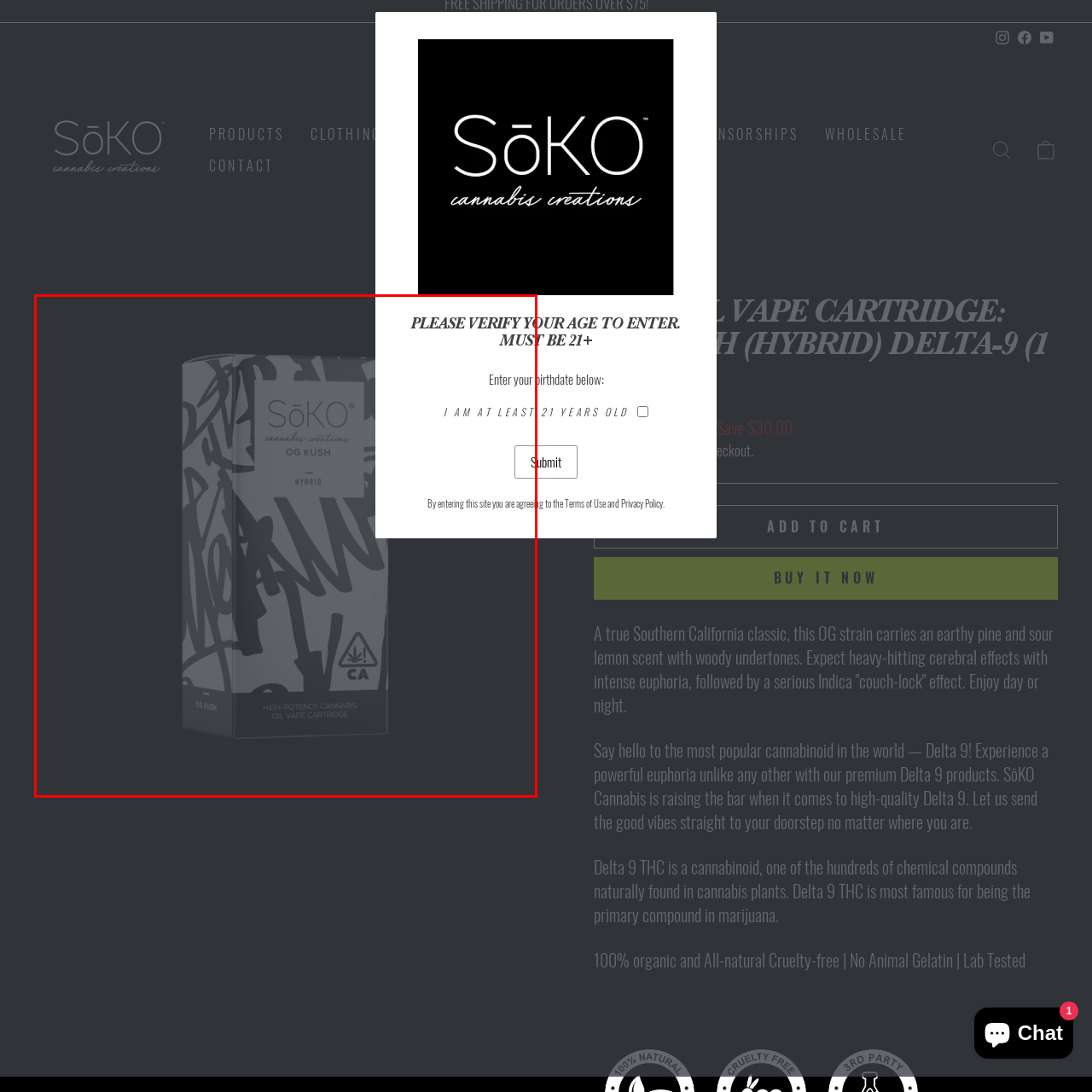What type of cannabis strain is OG KUSH?  
Focus on the image bordered by the red line and provide a detailed answer that is thoroughly based on the image's contents.

The packaging design explicitly labels OG KUSH as a hybrid strain, which suggests that it is a cross between different types of cannabis plants, resulting in a unique blend of characteristics.